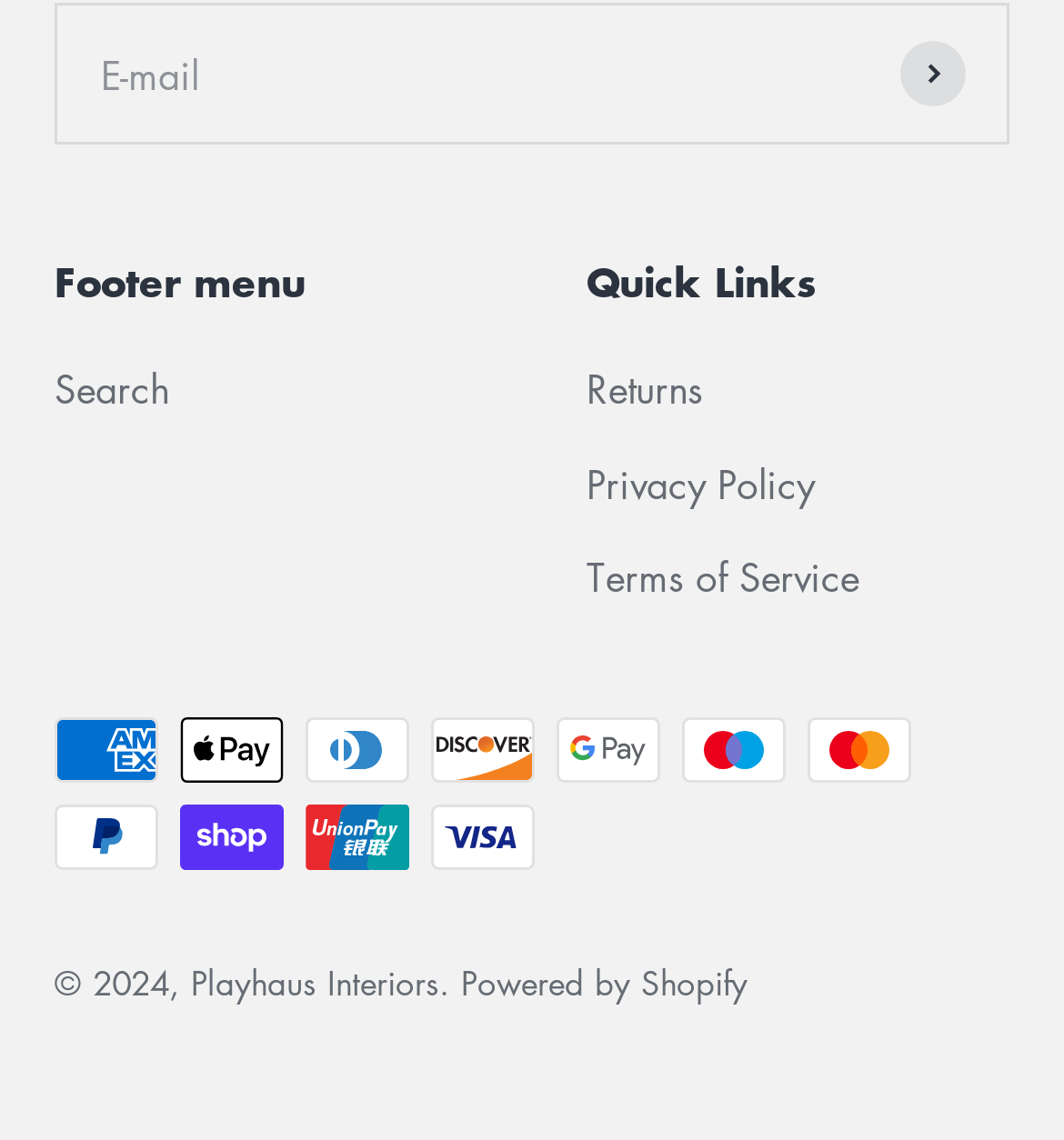Give a short answer using one word or phrase for the question:
What is the section above the footer menu?

Quick Links